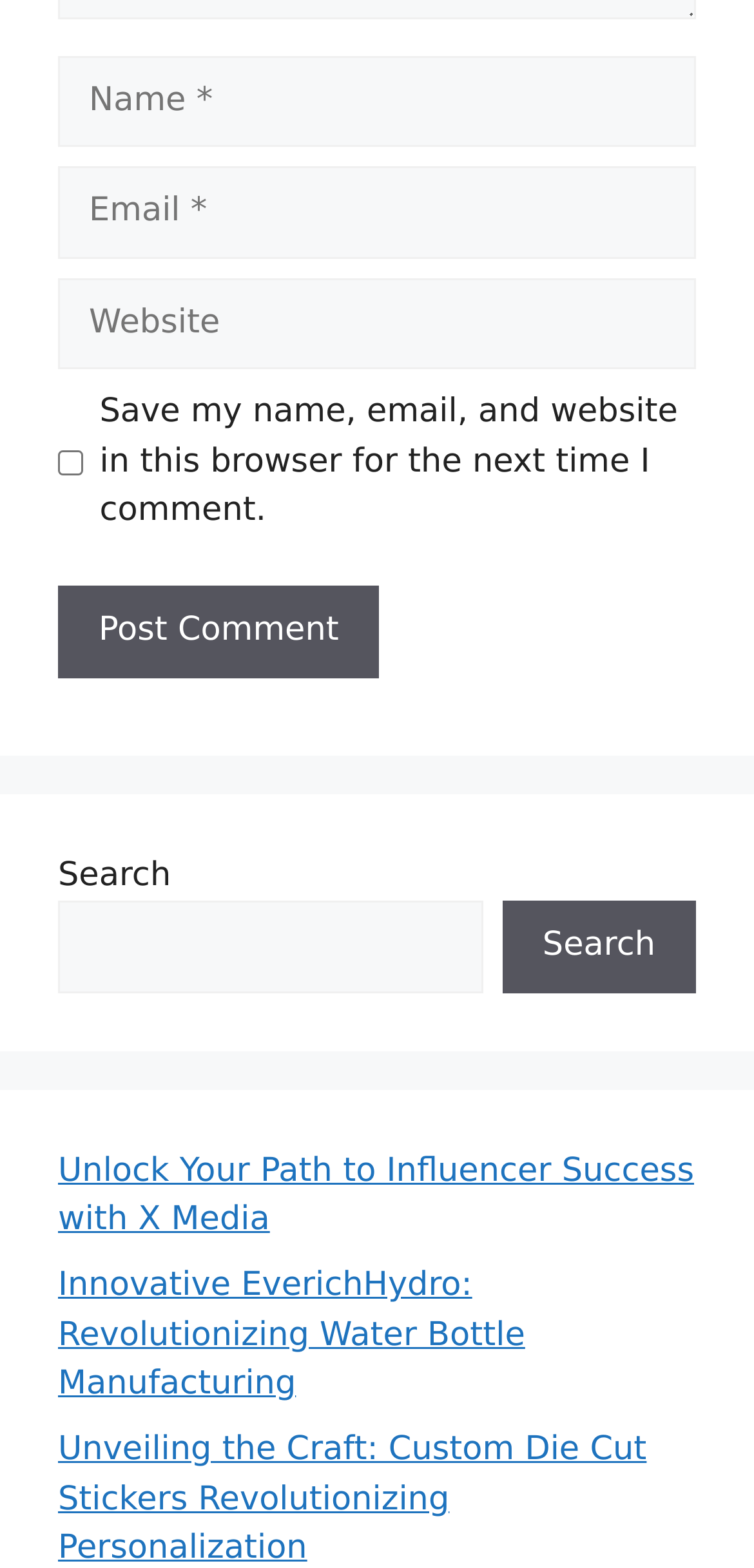Identify the bounding box coordinates of the region I need to click to complete this instruction: "Search for something".

[0.077, 0.575, 0.64, 0.634]